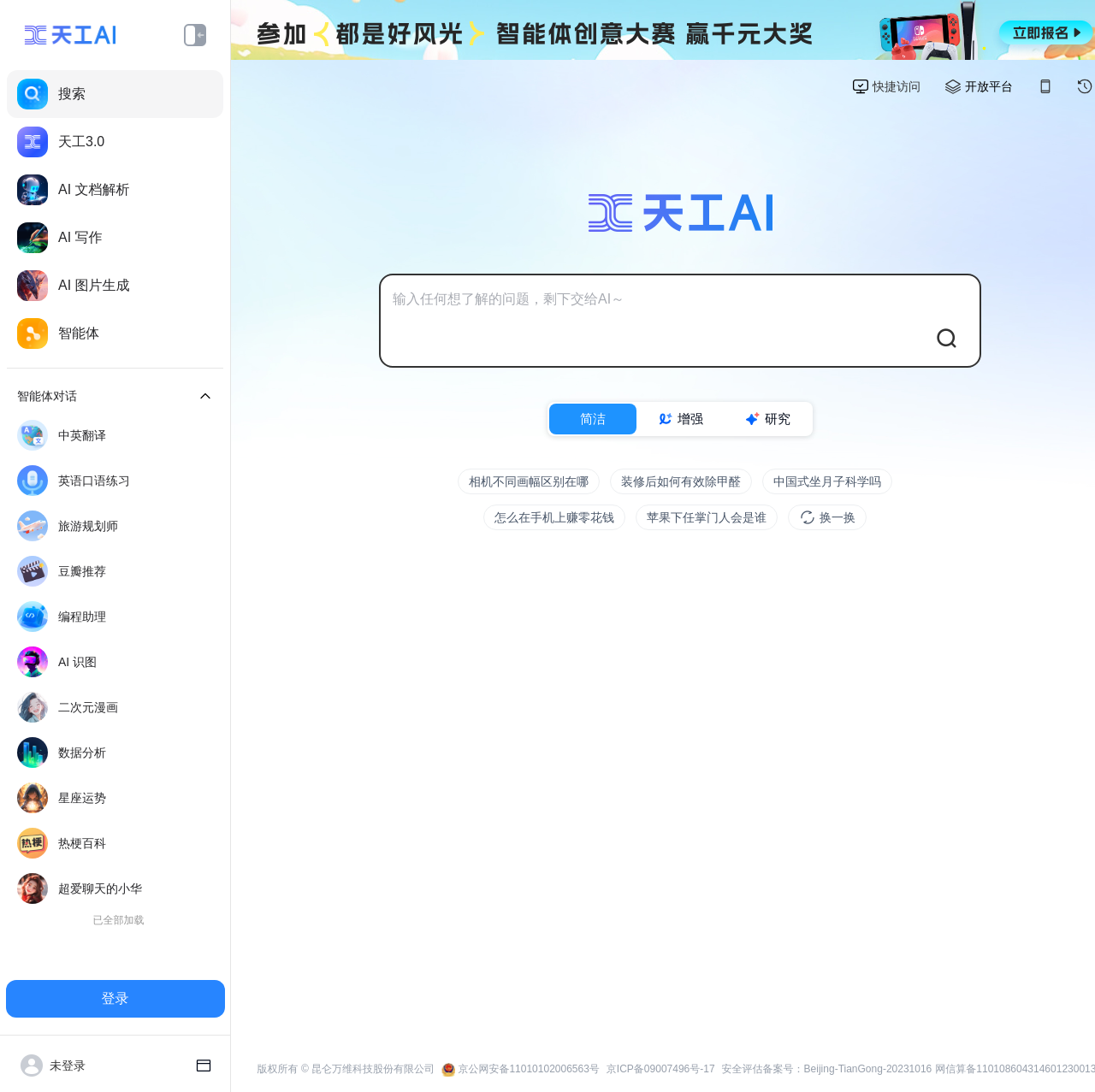Using the description "AI 写作", predict the bounding box of the relevant HTML element.

[0.006, 0.196, 0.204, 0.24]